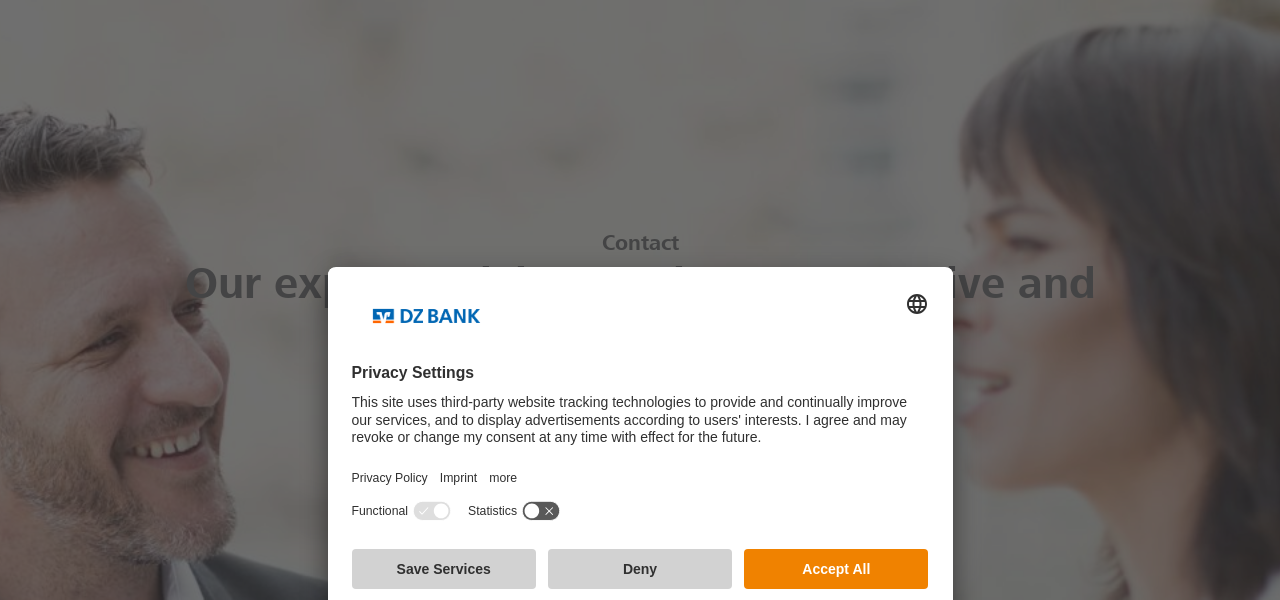What options are available for users to manage their consent?
Respond to the question with a well-detailed and thorough answer.

The privacy settings dialog includes options for users to manage their consent regarding 'Functional' and 'Statistics' tracking, as shown in the caption, allowing users to configure their privacy preferences.